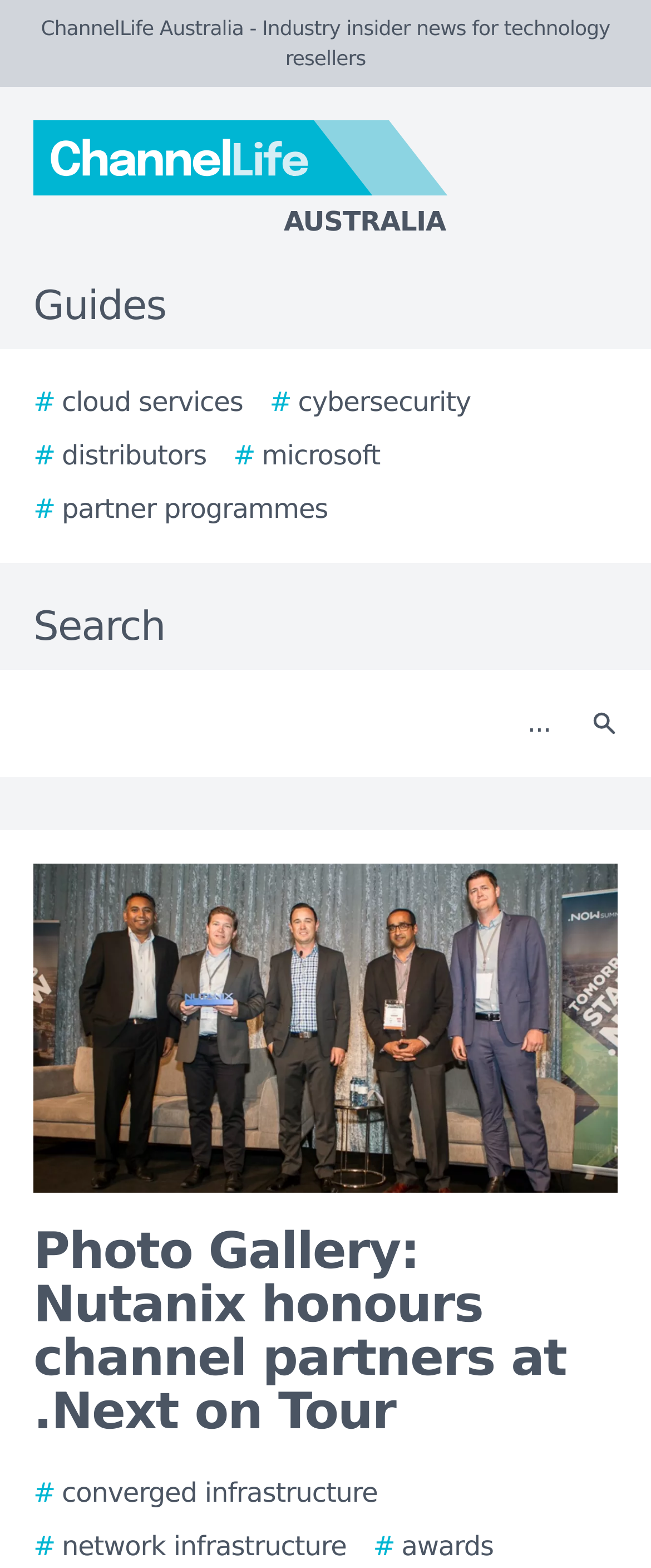Carefully examine the image and provide an in-depth answer to the question: What is the name of the website?

I determined the answer by looking at the static text element at the top of the webpage, which reads 'ChannelLife Australia - Industry insider news for technology resellers'.